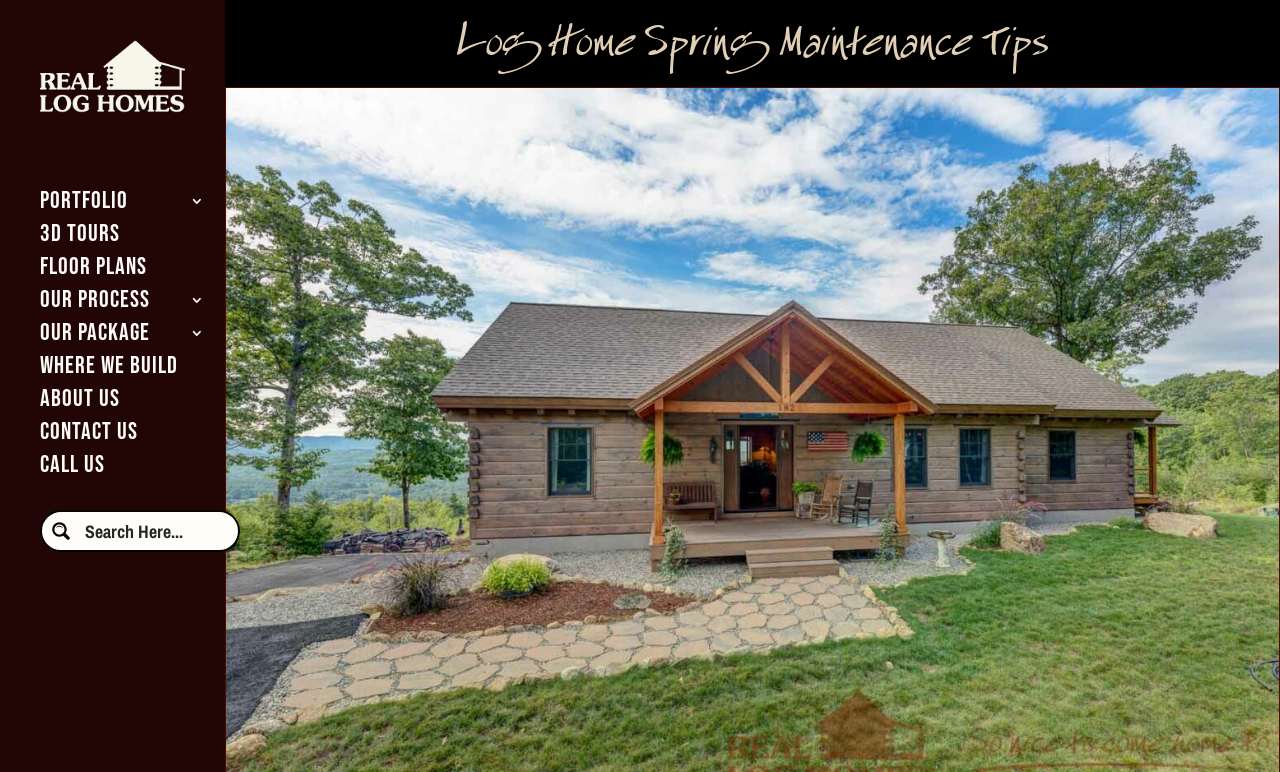Please answer the following question using a single word or phrase: 
What type of homes does the company specialize in?

Log homes